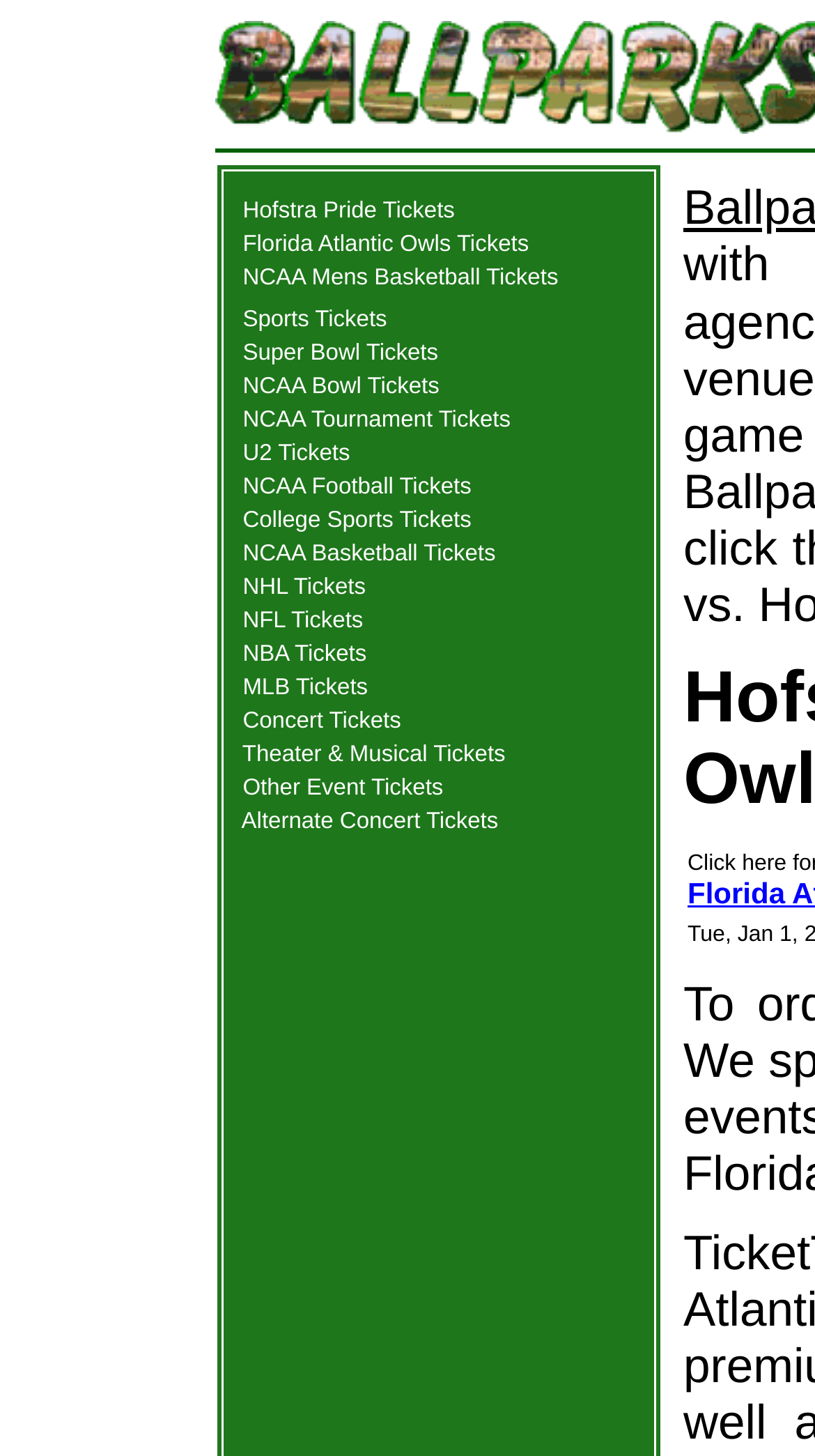Please find the bounding box coordinates of the clickable region needed to complete the following instruction: "Browse NCAA Mens Basketball Tickets". The bounding box coordinates must consist of four float numbers between 0 and 1, i.e., [left, top, right, bottom].

[0.298, 0.182, 0.685, 0.2]